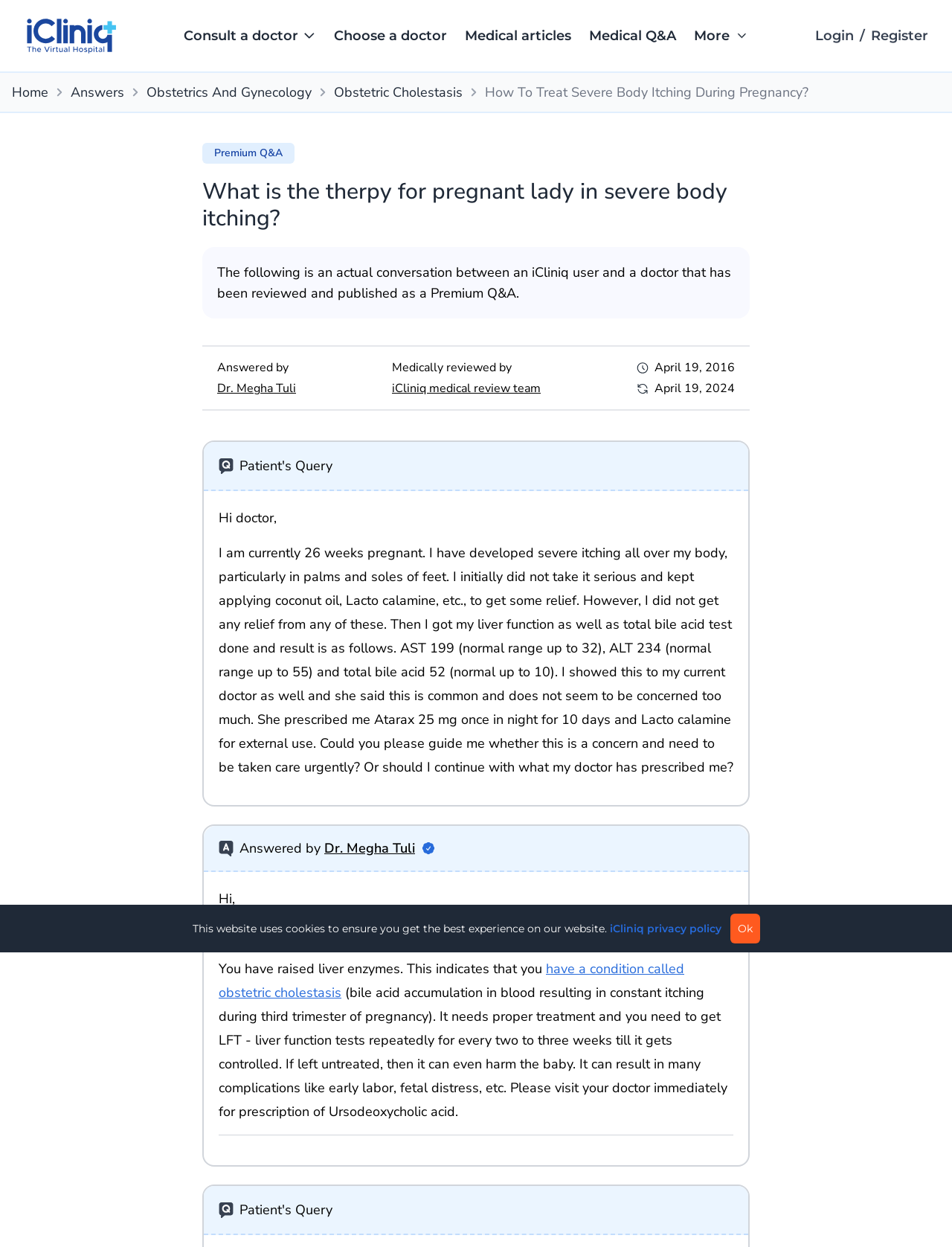Describe every aspect of the webpage in a detailed manner.

This webpage is about treating severe body itching during pregnancy, specifically obstetric cholestasis. At the top, there is a navigation bar with links to "Home", "Answers", "Obstetrics And Gynecology", and "Obstetric Cholestasis". Below the navigation bar, there is a heading that asks about the therapy for pregnant ladies with severe body itching.

The main content of the webpage is a conversation between an iCliniq user and a doctor, which is a Premium Q&A. The conversation starts with the user describing their symptoms and test results, including elevated liver enzymes and bile acid levels. The user is concerned about their doctor's lack of concern and wants guidance on whether this is a serious issue.

The doctor, Dr. Megha Tuli, responds by explaining that the user has a condition called obstetric cholestasis, which requires proper treatment and regular liver function tests. The doctor advises the user to visit their doctor immediately for prescription of Ursodeoxycholic acid, as leaving the condition untreated can harm the baby.

On the top-right side of the webpage, there are several links and buttons, including "Consult a doctor", "Choose a doctor", "Medical articles", "Medical Q&A", and "More". There is also a login and register section. At the bottom of the webpage, there is a notice about the website's use of cookies and a link to the iCliniq privacy policy.